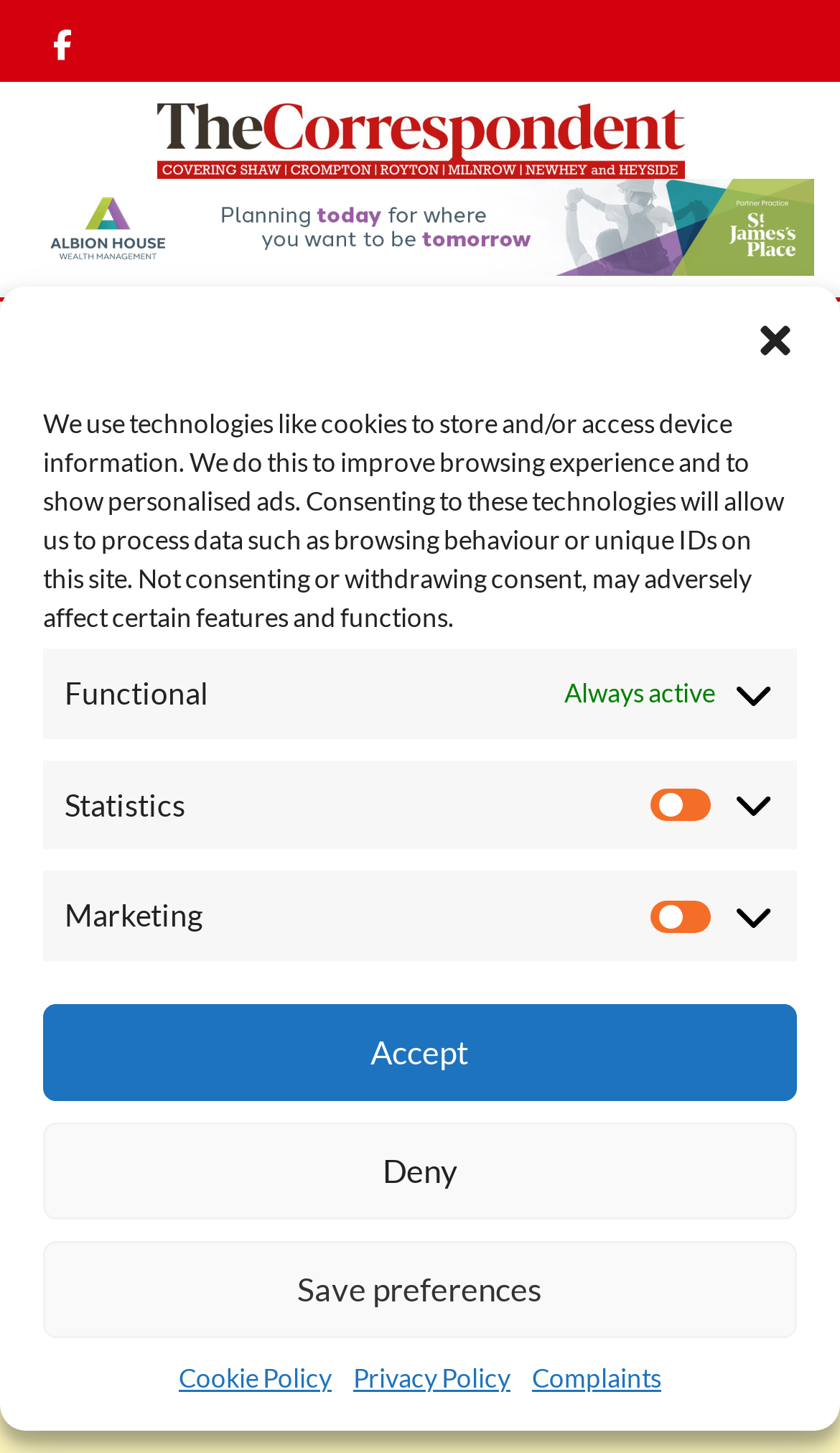Illustrate the webpage's structure and main components comprehensively.

The webpage appears to be a news article about Oldham RUFC, a rugby team, and their recent match against Didsbury TOC H. The article's title, "Oldham RUFC failed to halt runaway leaders", is prominently displayed at the top of the page.

Below the title, there is a navigation menu with a button to expand or collapse it. To the right of the navigation menu, there is a section with three links: "SPORT", a link to the author "Tony Bugby", and a link to the publication date "November 25, 2021".

The main content of the article is not explicitly described in the accessibility tree, but it is likely to be a text-based article given the context.

At the top right corner of the page, there is a Facebook link icon. Below it, there is a section with a link to "Shaw, Crompton and Royton Correspondent", accompanied by an image.

On the left side of the page, there is a dialog box for managing cookie consent, which can be closed with a button. The dialog box contains a description of the cookies used on the site, as well as three sections for managing consent: "Functional", "Statistics", and "Marketing". Each section has a disclosure triangle to expand or collapse it, and a checkbox to toggle consent. There are also buttons to "Accept", "Deny", or "Save preferences" at the bottom of the dialog box.

At the bottom of the page, there are three links: "Cookie Policy", "Privacy Policy", and "Complaints".